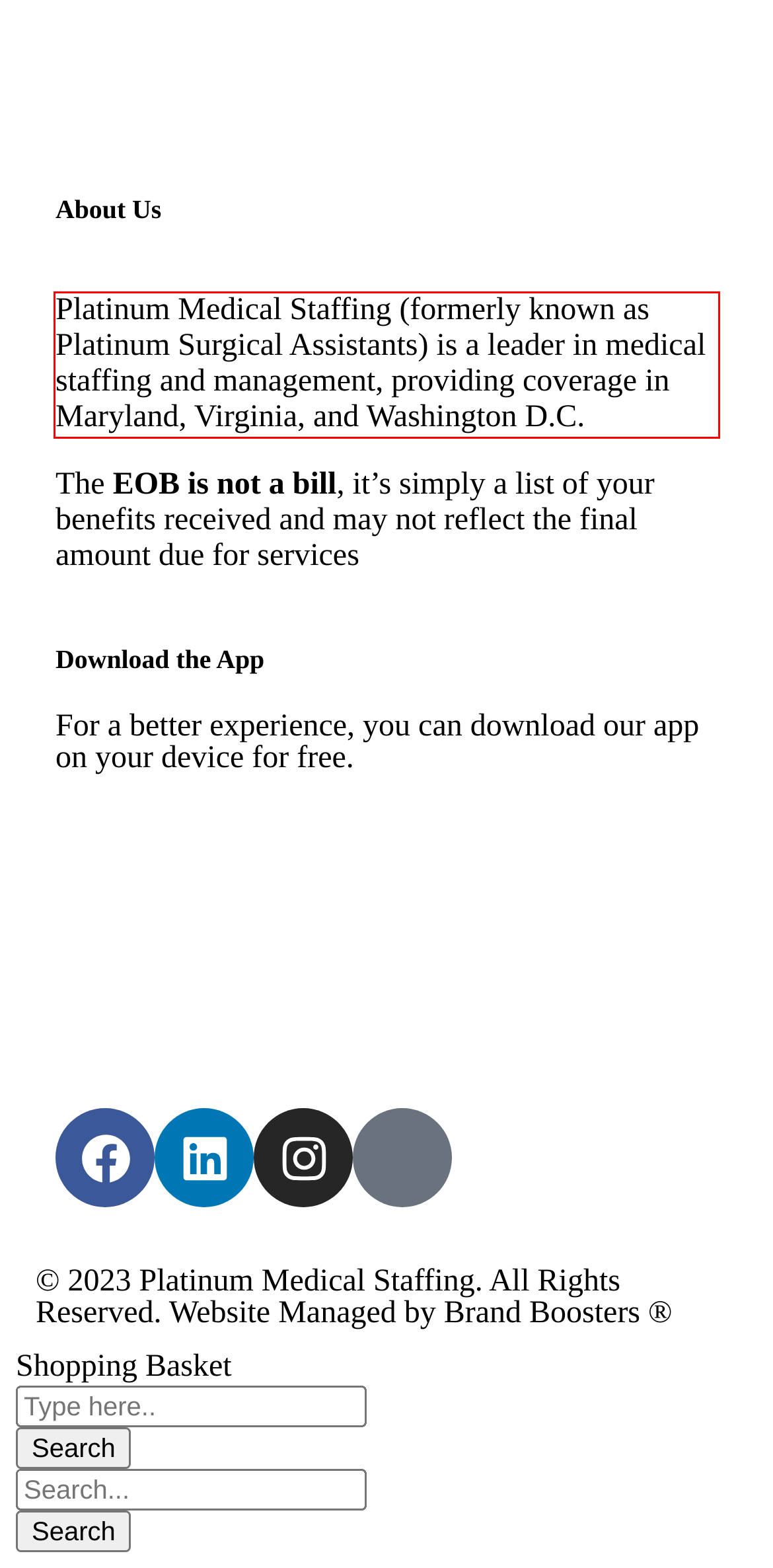Please recognize and transcribe the text located inside the red bounding box in the webpage image.

Platinum Medical Staffing (formerly known as Platinum Surgical Assistants) is a leader in medical staffing and management, providing coverage in Maryland, Virginia, and Washington D.C.